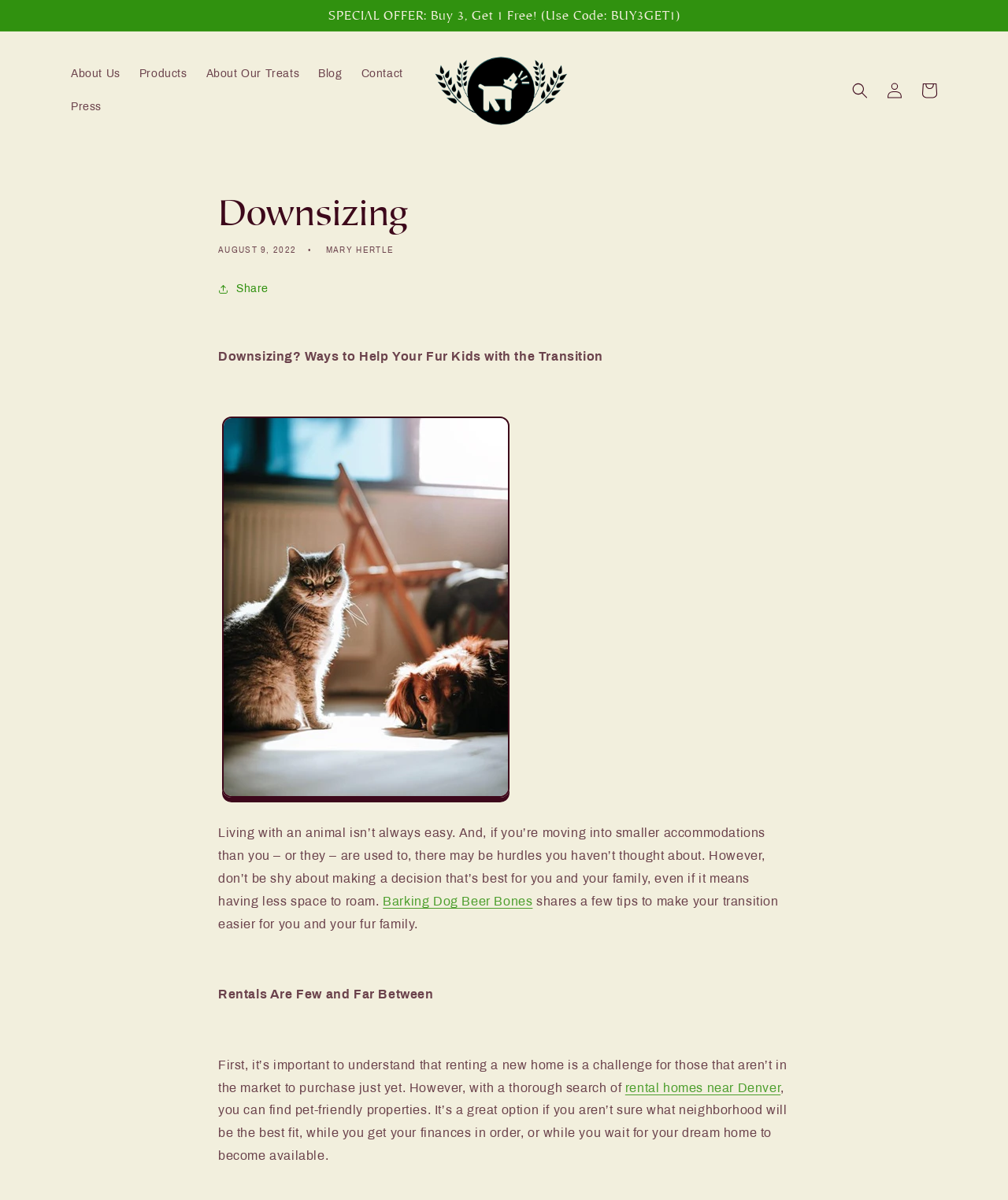What is the author's name?
Examine the image and give a concise answer in one word or a short phrase.

MARY HERTLE